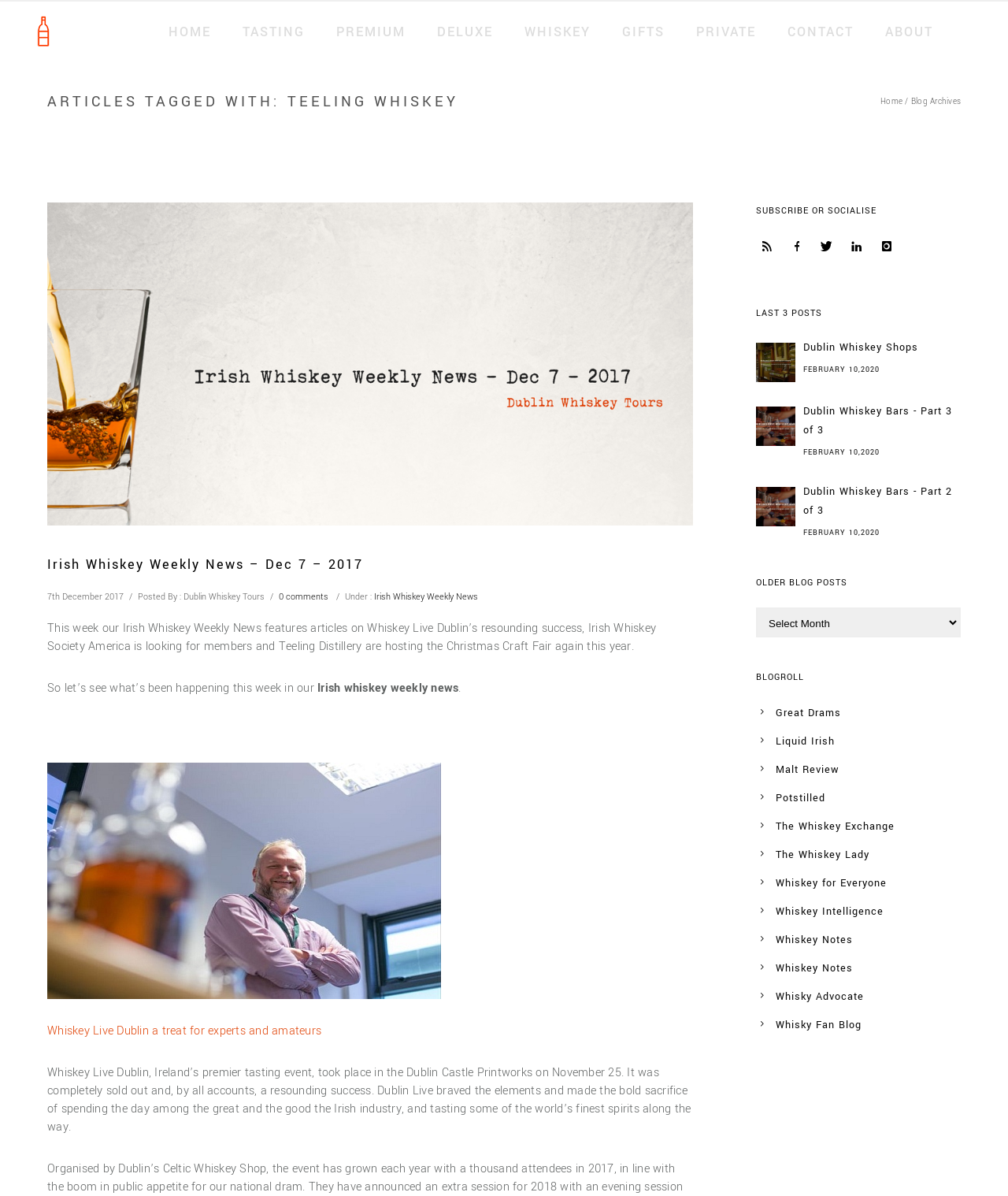Summarize the webpage with intricate details.

The webpage is about Dublin Whiskey Tours, with a focus on Teeling Whiskey. At the top, there is a navigation menu with links to different sections, including HOME, TASTING, PREMIUM, DELUXE, WHISKEY, GIFTS, PRIVATE, CONTACT, and ABOUT. Below the navigation menu, there is a heading "ARTICLES TAGGED WITH: TEELING WHISKEY" followed by a list of blog posts.

The main content area is divided into several sections. The first section features a blog post titled "Irish Whiskey Weekly News – Dec 7 – 2017" with a brief summary and a link to read more. Below this post, there are several other blog posts, each with a title, a brief summary, and a link to read more.

To the right of the main content area, there are several sections. The first section is titled "SUBSCRIBE OR SOCIALISE" and features links to social media platforms, including RSS, Facebook, Twitter, LinkedIn, and Instagram. Below this section, there is a section titled "LAST 3 POSTS" with links to three recent blog posts, each with a title and a brief summary.

Further down, there is a section titled "OLDER BLOG POSTS" with a dropdown menu to navigate to older posts. Below this section, there is a section titled "BLOGROLL" with links to other whiskey-related blogs and websites.

Throughout the webpage, there are several images, including a logo for Dublin Whiskey Tours and images related to the blog posts. The overall layout is clean and easy to navigate, with clear headings and concise text.